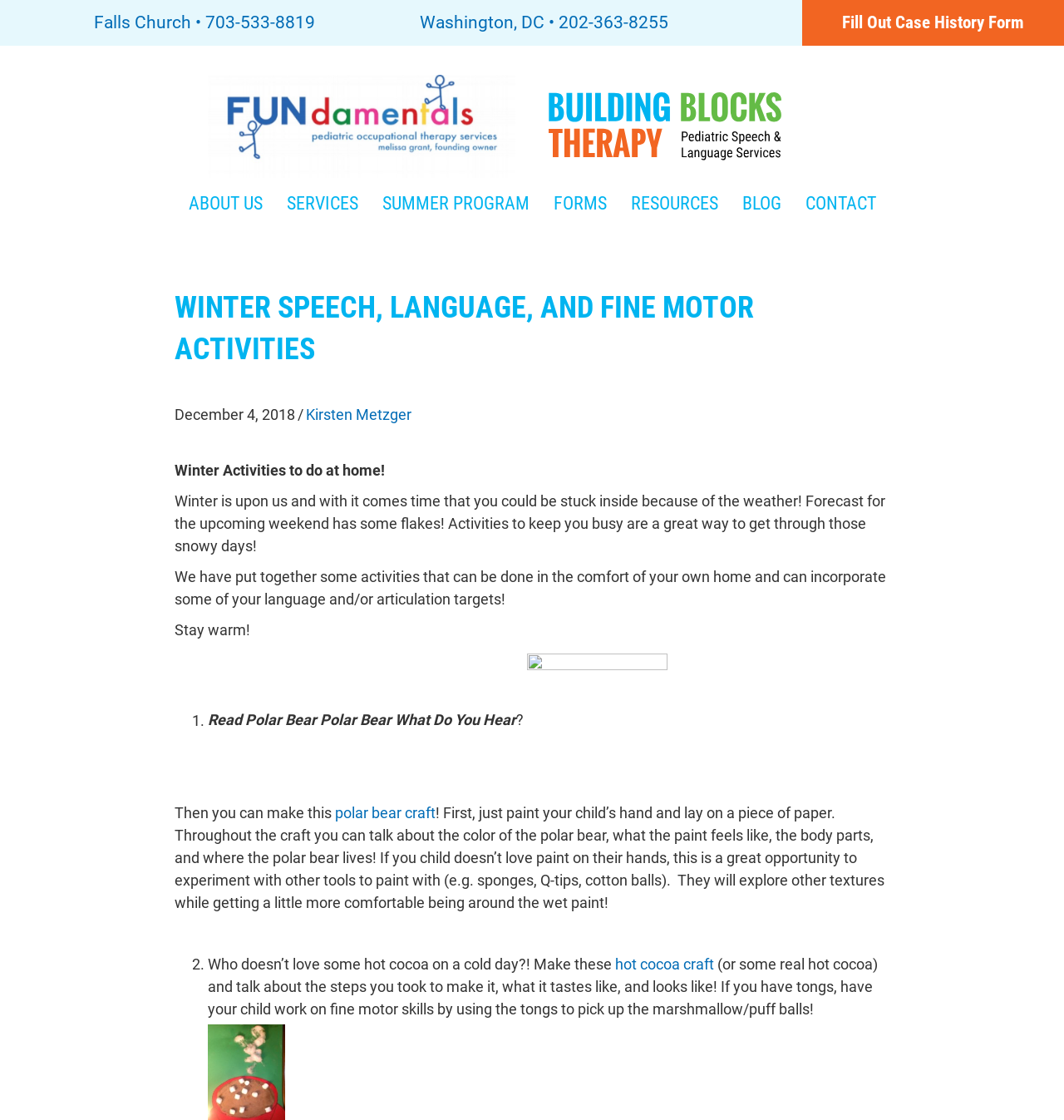Give the bounding box coordinates for the element described by: "Fill Out Case History Form".

[0.754, 0.0, 1.0, 0.041]